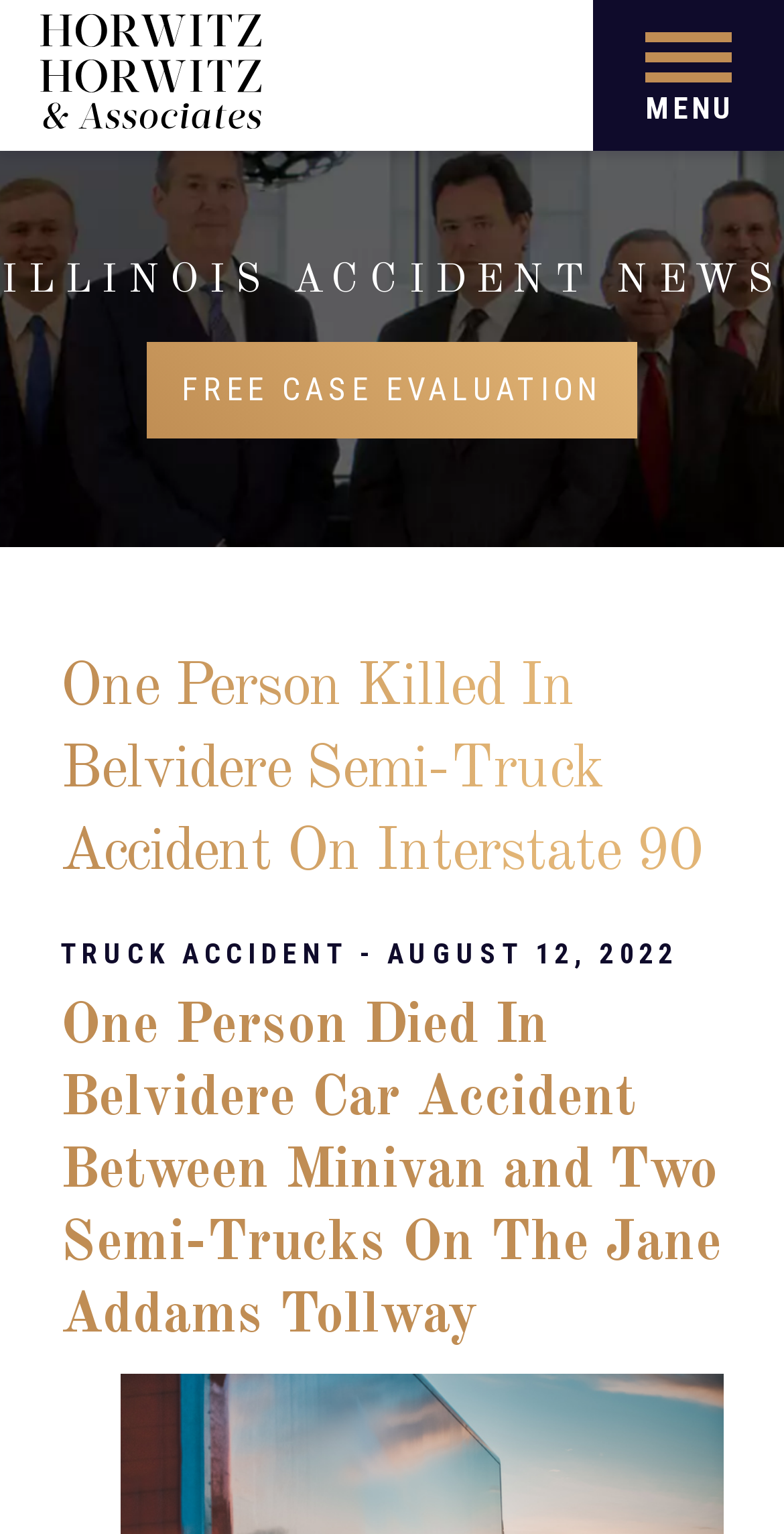Give a detailed account of the webpage's layout and content.

The webpage appears to be a news article or a blog post about a fatal accident in Belvidere, Illinois. At the top left of the page, there is a logo or an image of "Horwitz, Horwitz & Associates, Ltd." with a corresponding link. 

To the right of the logo, there is a link to "MENU". Below the logo, there is a heading that reads "ILLINOIS ACCIDENT NEWS" in a prominent position, taking up almost the entire width of the page. 

In the middle of the page, there is a call-to-action link that says "FREE CASE EVALUATION". Below this link, there is a main heading that reads "One Person Killed In Belvidere Semi-Truck Accident On Interstate 90", which is also a clickable link. 

Underneath the main heading, there are two lines of text. The first line reads "TRUCK ACCIDENT" and the second line reads "- AUGUST 12, 2022". 

Further down the page, there is another heading that summarizes the accident, stating "One Person Died In Belvidere Car Accident Between Minivan and Two Semi-Trucks On The Jane Addams Tollway".